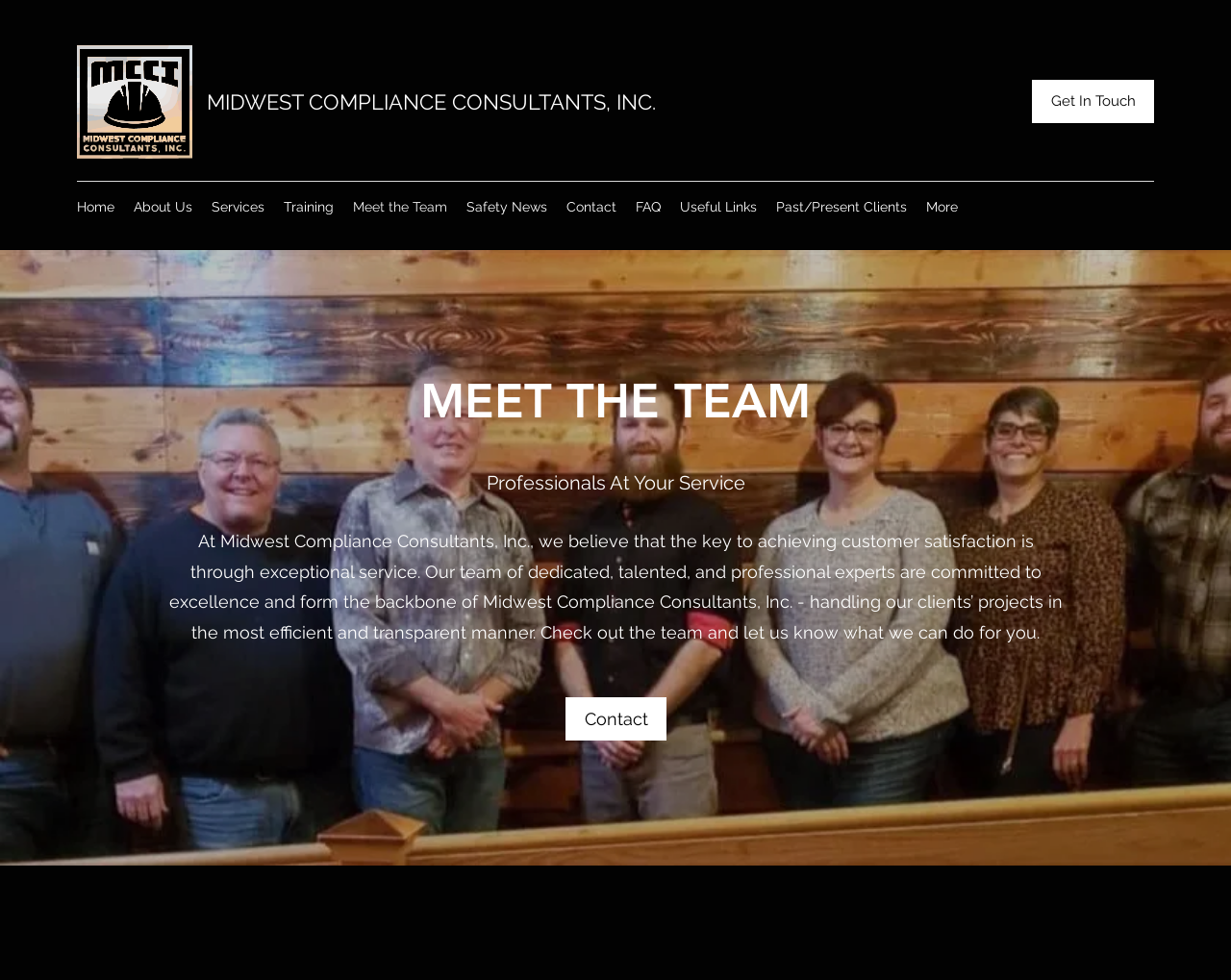What can I do after checking out the team? Using the information from the screenshot, answer with a single word or phrase.

Let them know what they can do for me